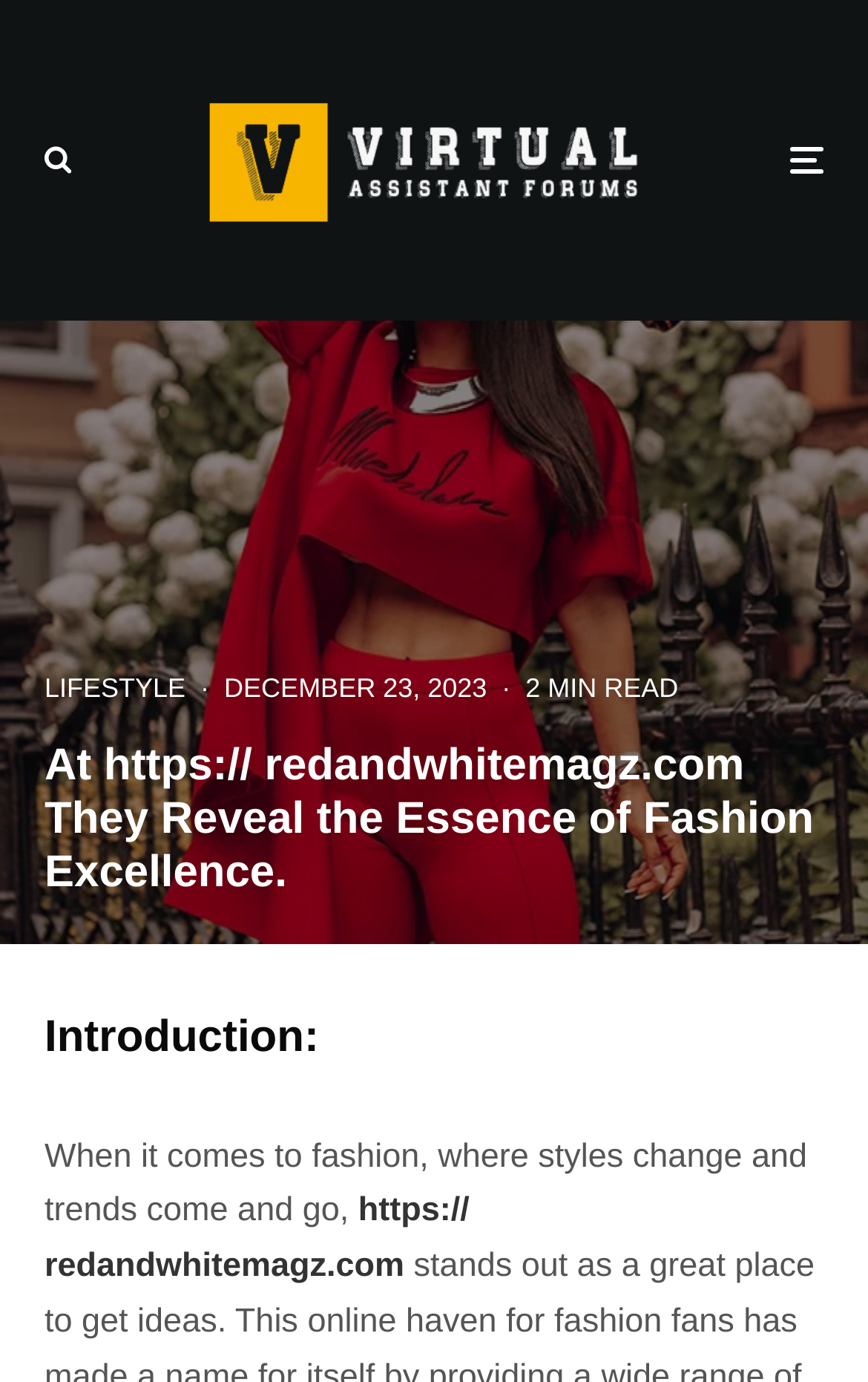Given the content of the image, can you provide a detailed answer to the question?
What is the website mentioned in the article?

I found the website mentioned in the article by looking at the link with the text 'https://redandwhitemagz.com' which is located in the middle of the webpage, indicating that this website is relevant to the article.